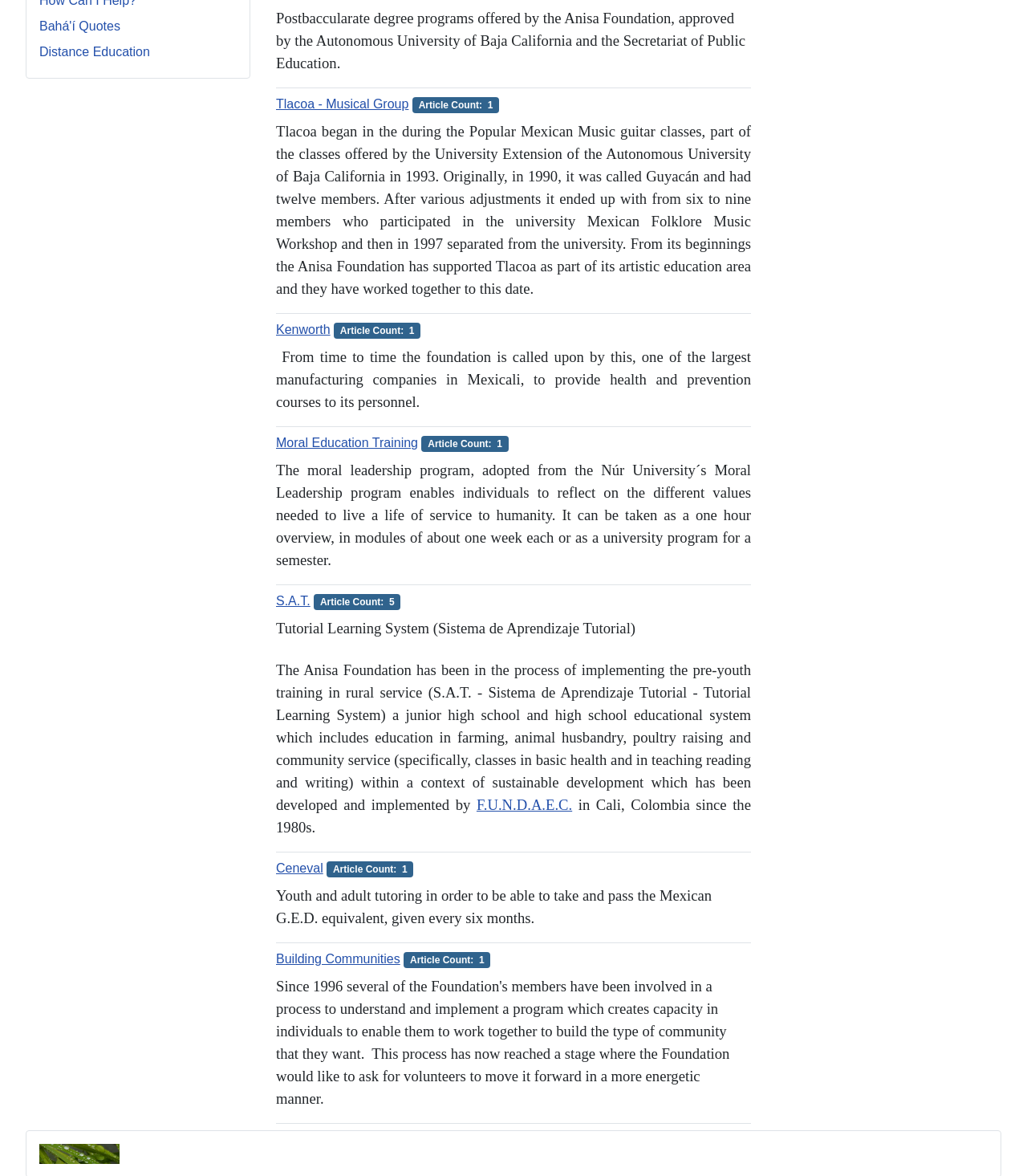From the webpage screenshot, predict the bounding box coordinates (top-left x, top-left y, bottom-right x, bottom-right y) for the UI element described here: Tlacoa - Musical Group

[0.269, 0.082, 0.398, 0.094]